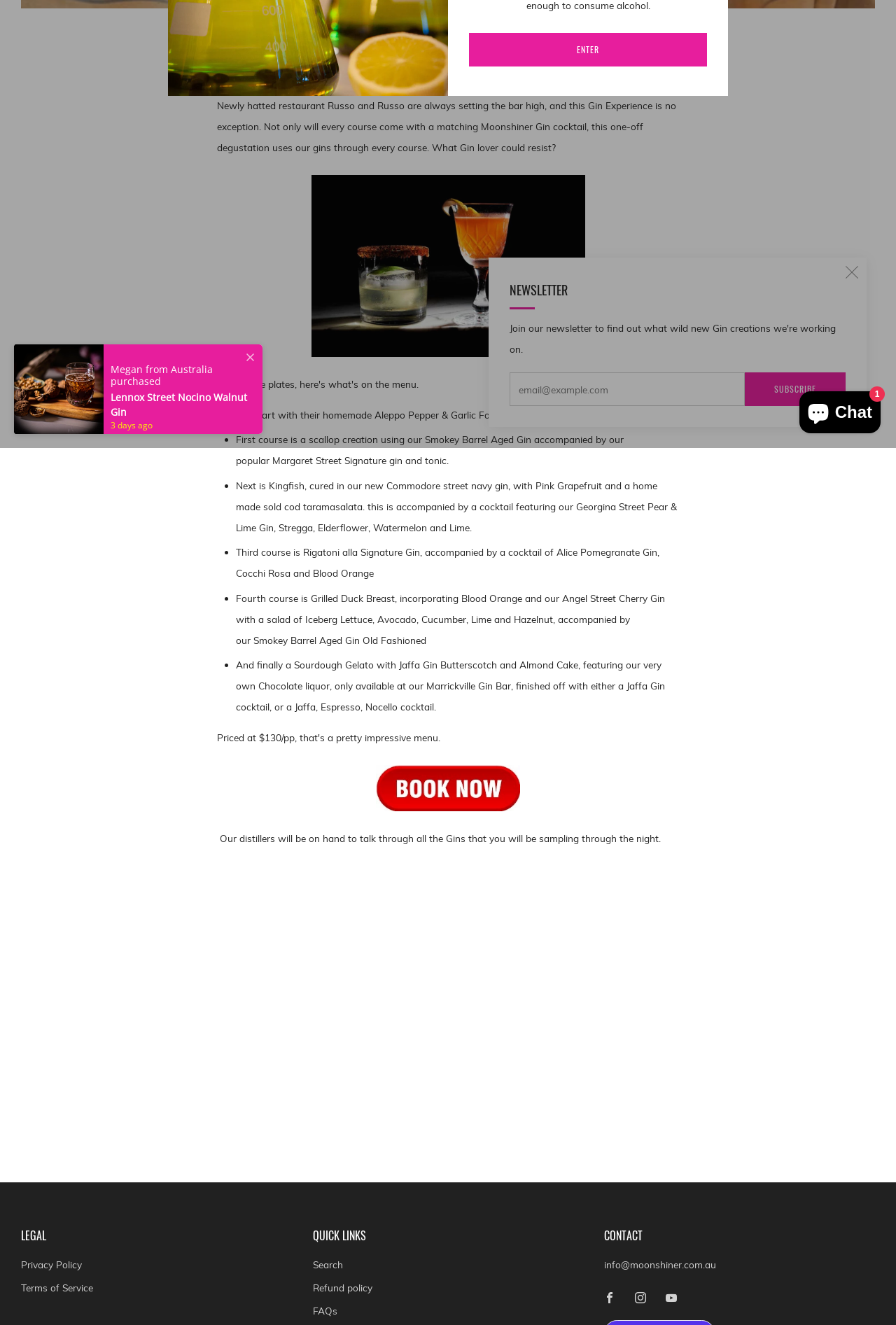Determine the bounding box for the UI element described here: "Subscribe".

[0.831, 0.281, 0.944, 0.306]